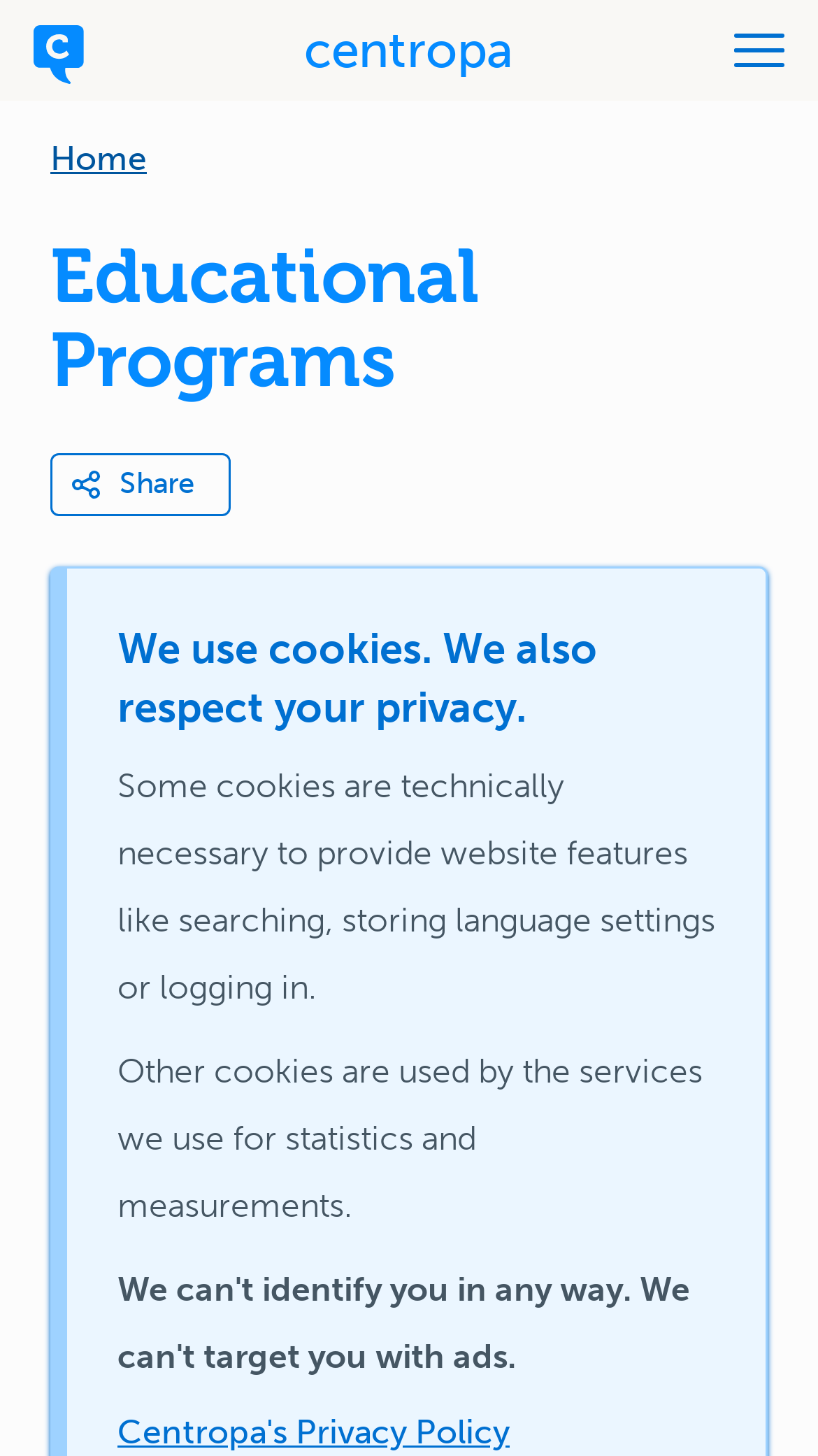Kindly respond to the following question with a single word or a brief phrase: 
What is the title of the main content section?

Educational Programs